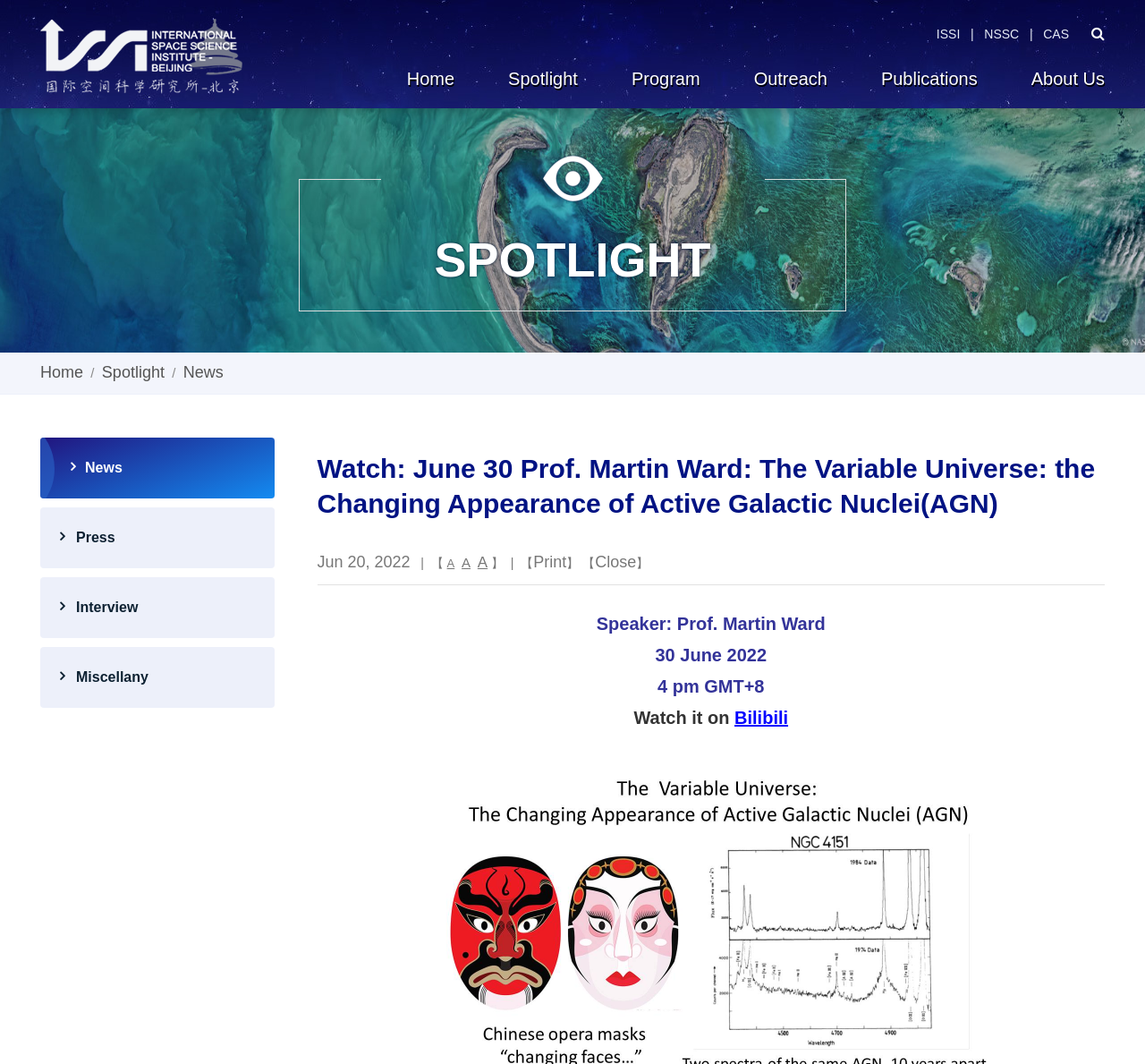What is the date of the event?
Please provide a single word or phrase as your answer based on the screenshot.

30 June 2022